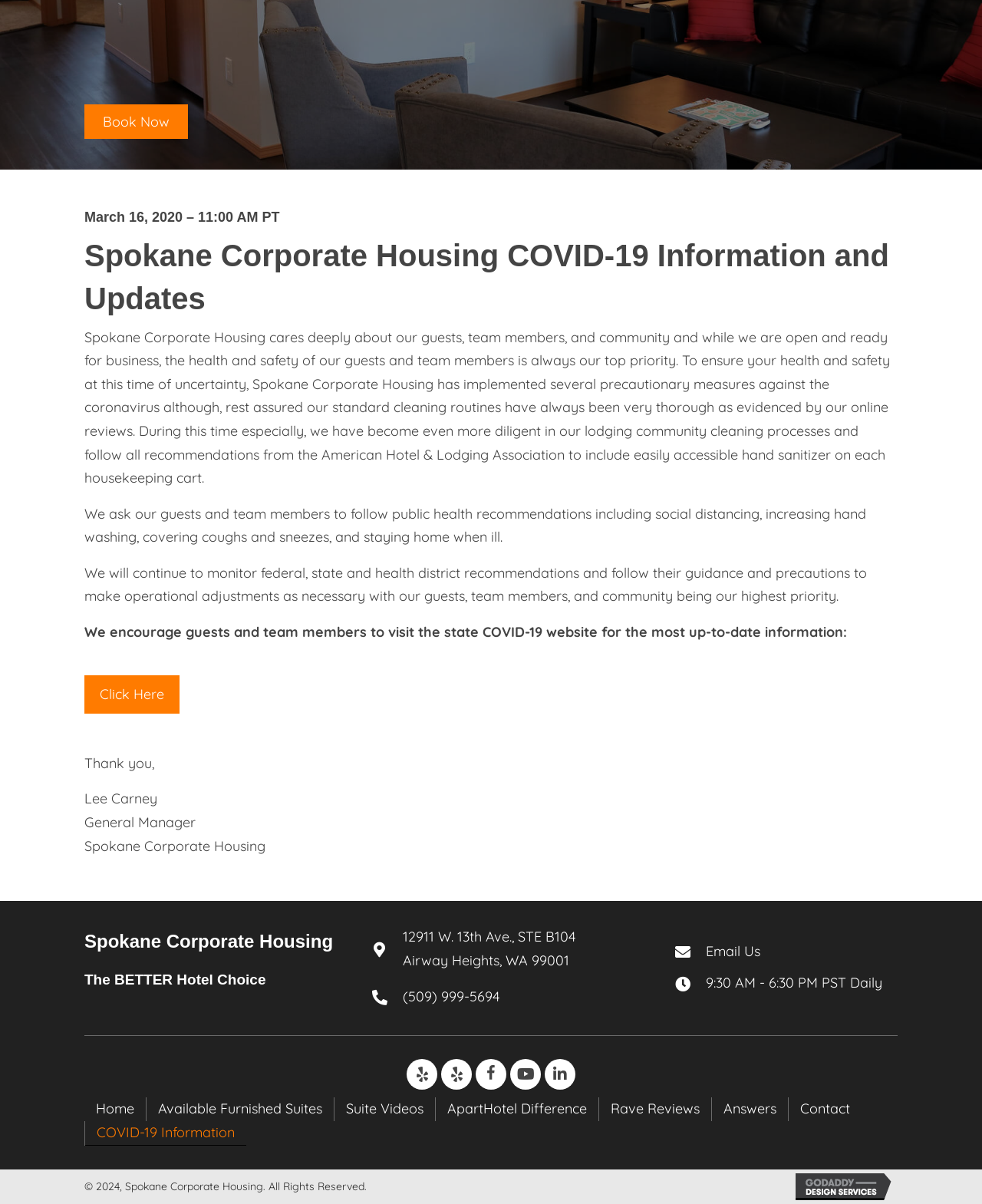Given the element description "Book Now", identify the bounding box of the corresponding UI element.

[0.086, 0.087, 0.191, 0.116]